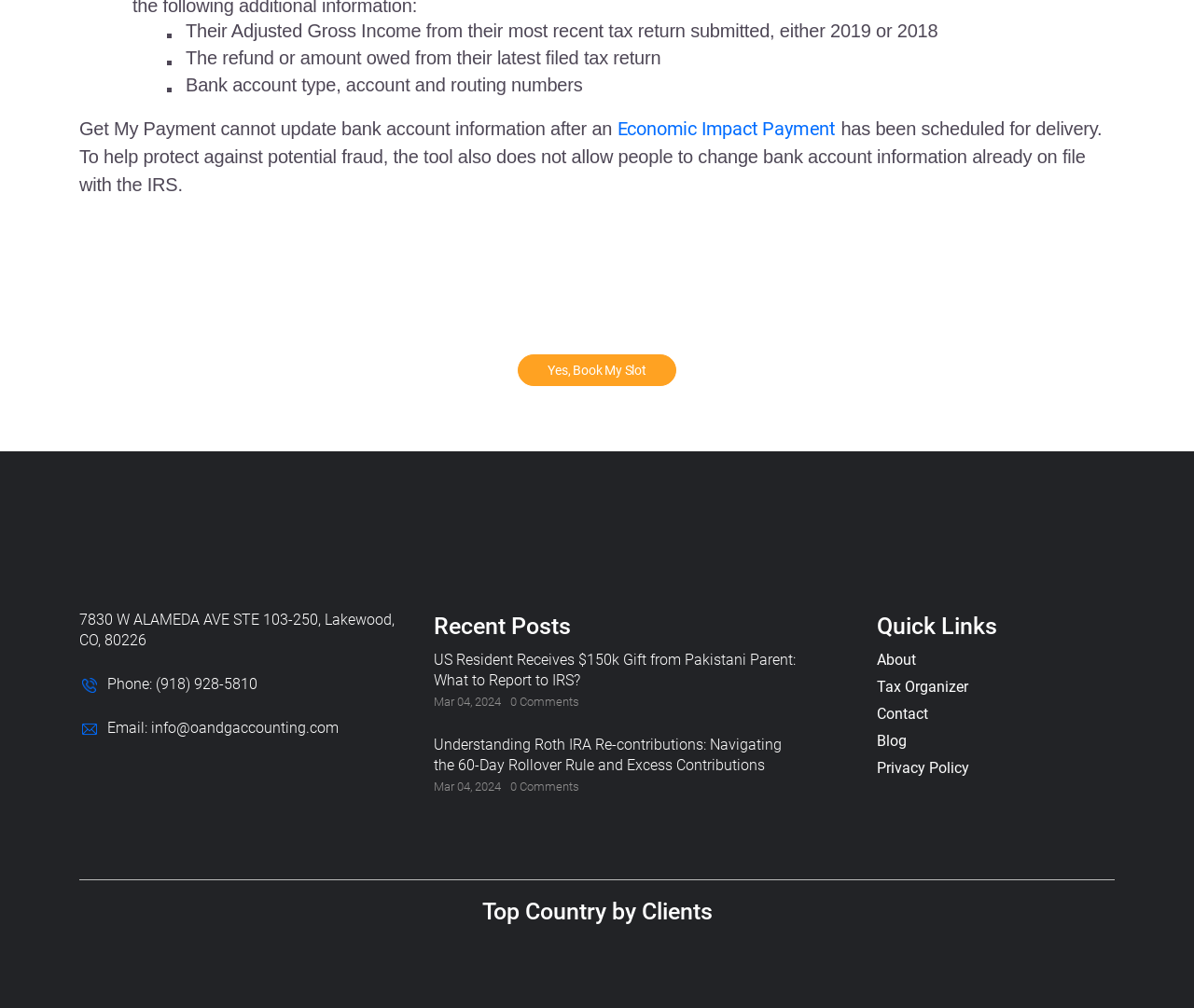Pinpoint the bounding box coordinates of the element you need to click to execute the following instruction: "Visit O&G Tax and Accounting website". The bounding box should be represented by four float numbers between 0 and 1, in the format [left, top, right, bottom].

[0.066, 0.537, 0.934, 0.605]